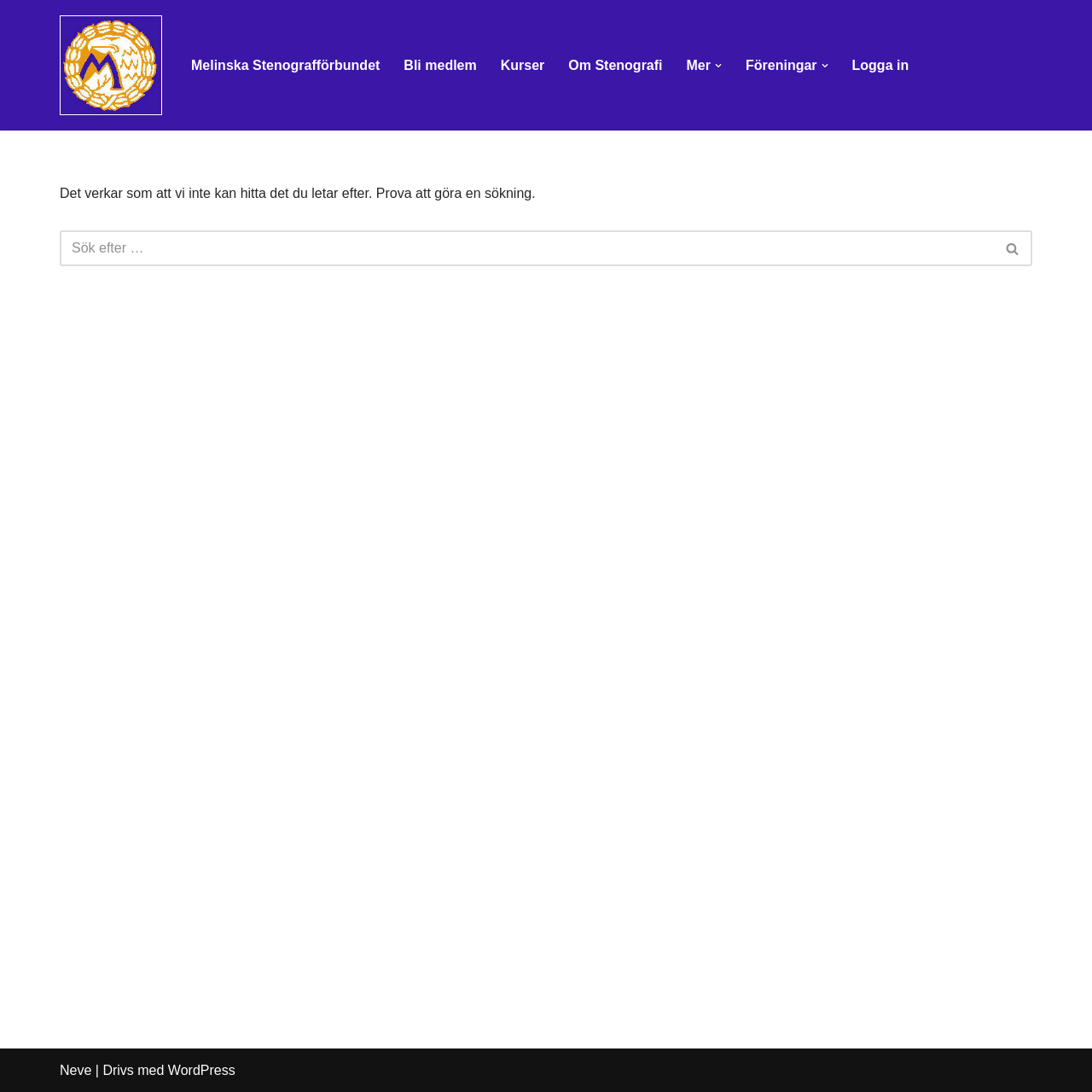How many links are in the primary menu?
Answer briefly with a single word or phrase based on the image.

6